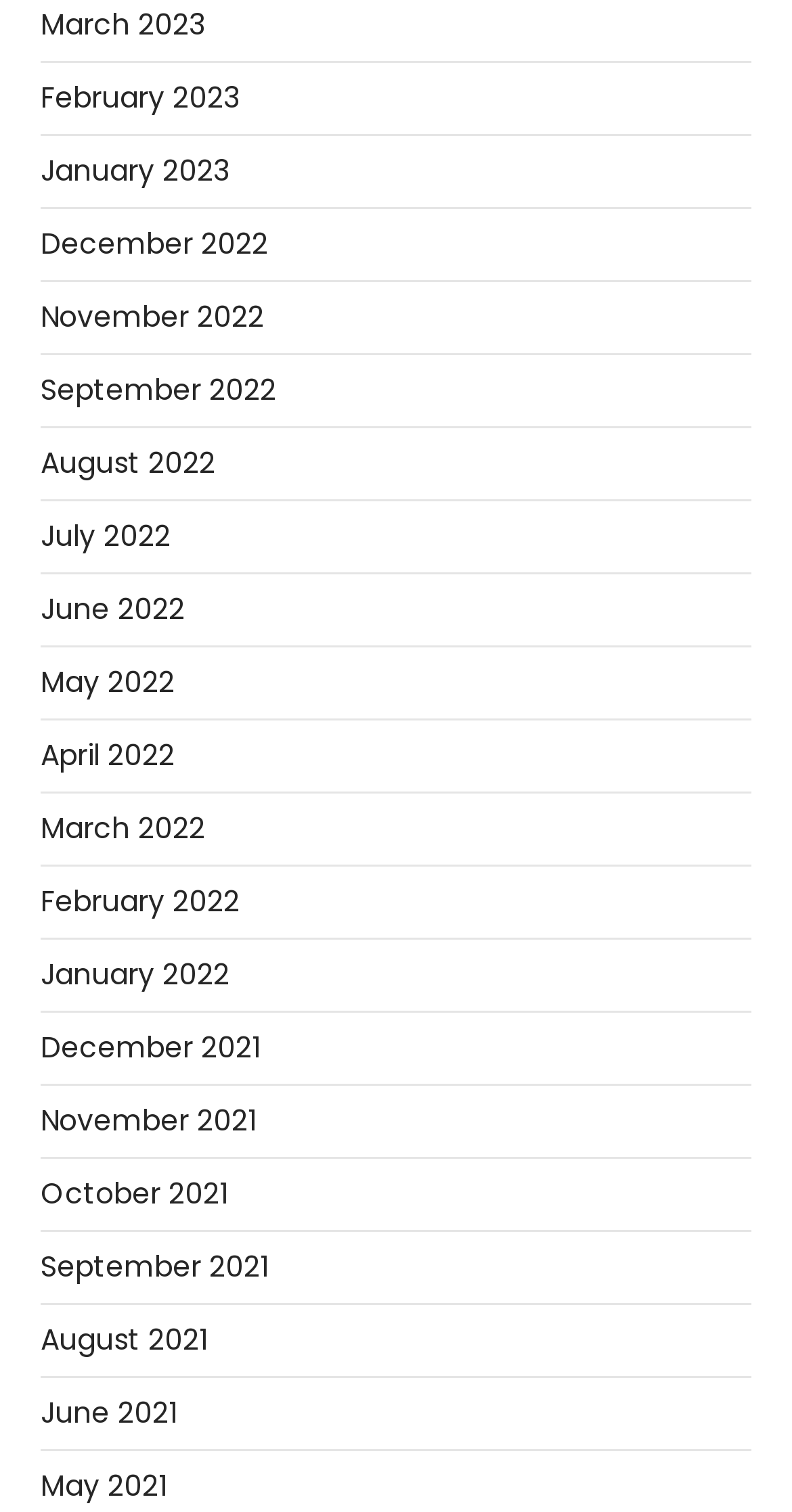Determine the bounding box coordinates of the region that needs to be clicked to achieve the task: "View February 2022".

[0.051, 0.583, 0.303, 0.61]